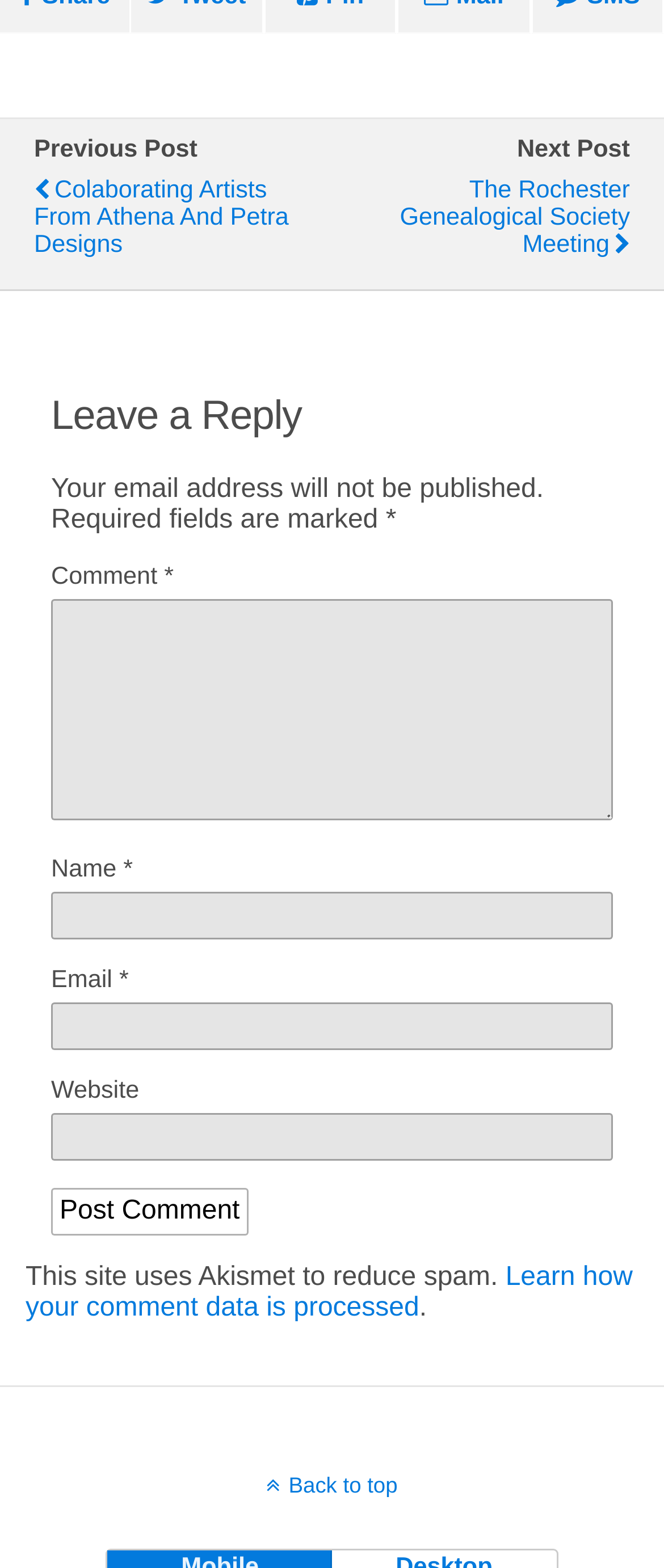Identify the bounding box coordinates of the area that should be clicked in order to complete the given instruction: "Click on the previous post link". The bounding box coordinates should be four float numbers between 0 and 1, i.e., [left, top, right, bottom].

[0.051, 0.087, 0.297, 0.105]